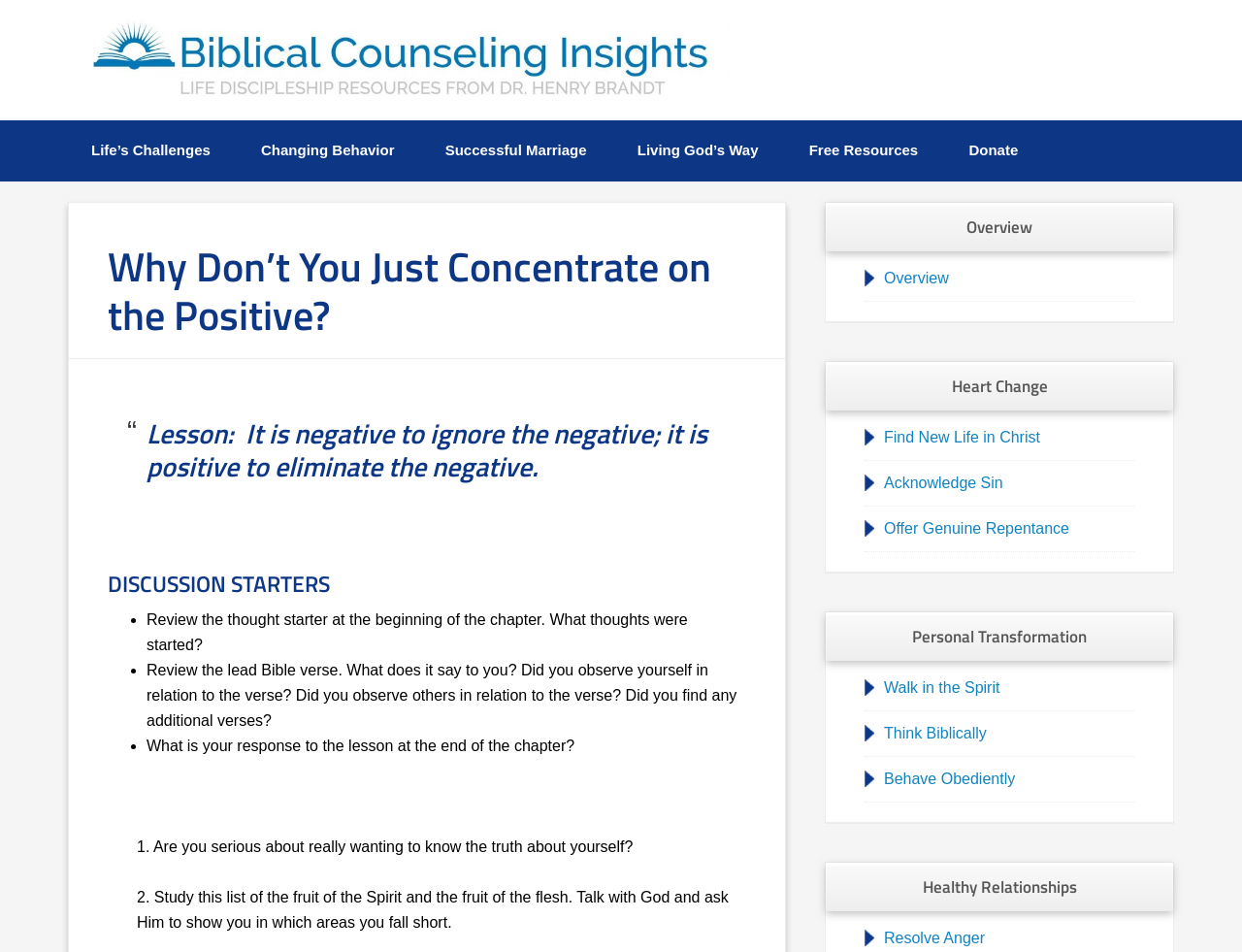What is the category of 'Find New Life in Christ'?
From the image, provide a succinct answer in one word or a short phrase.

Heart Change